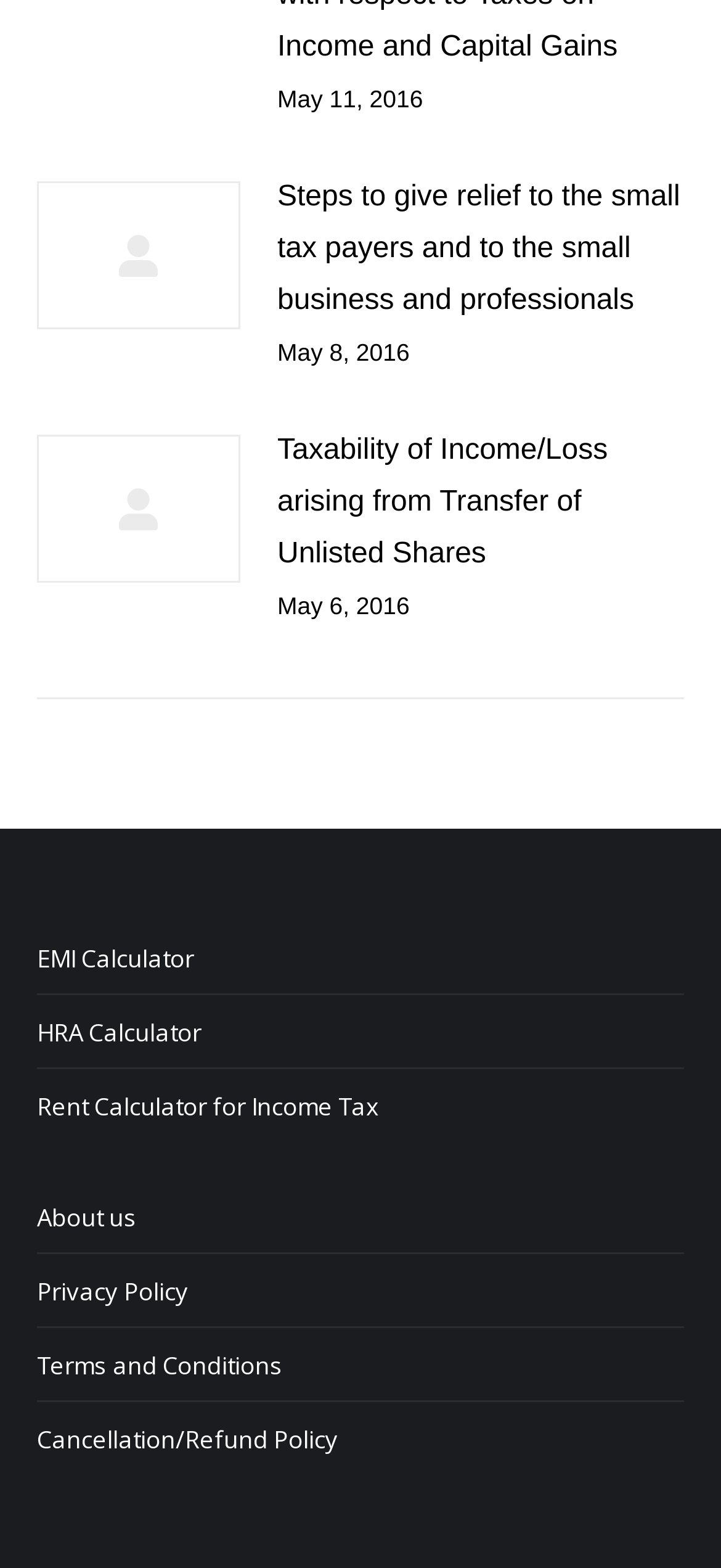What is the topic of the second article?
Give a single word or phrase answer based on the content of the image.

Taxability of Income/Loss